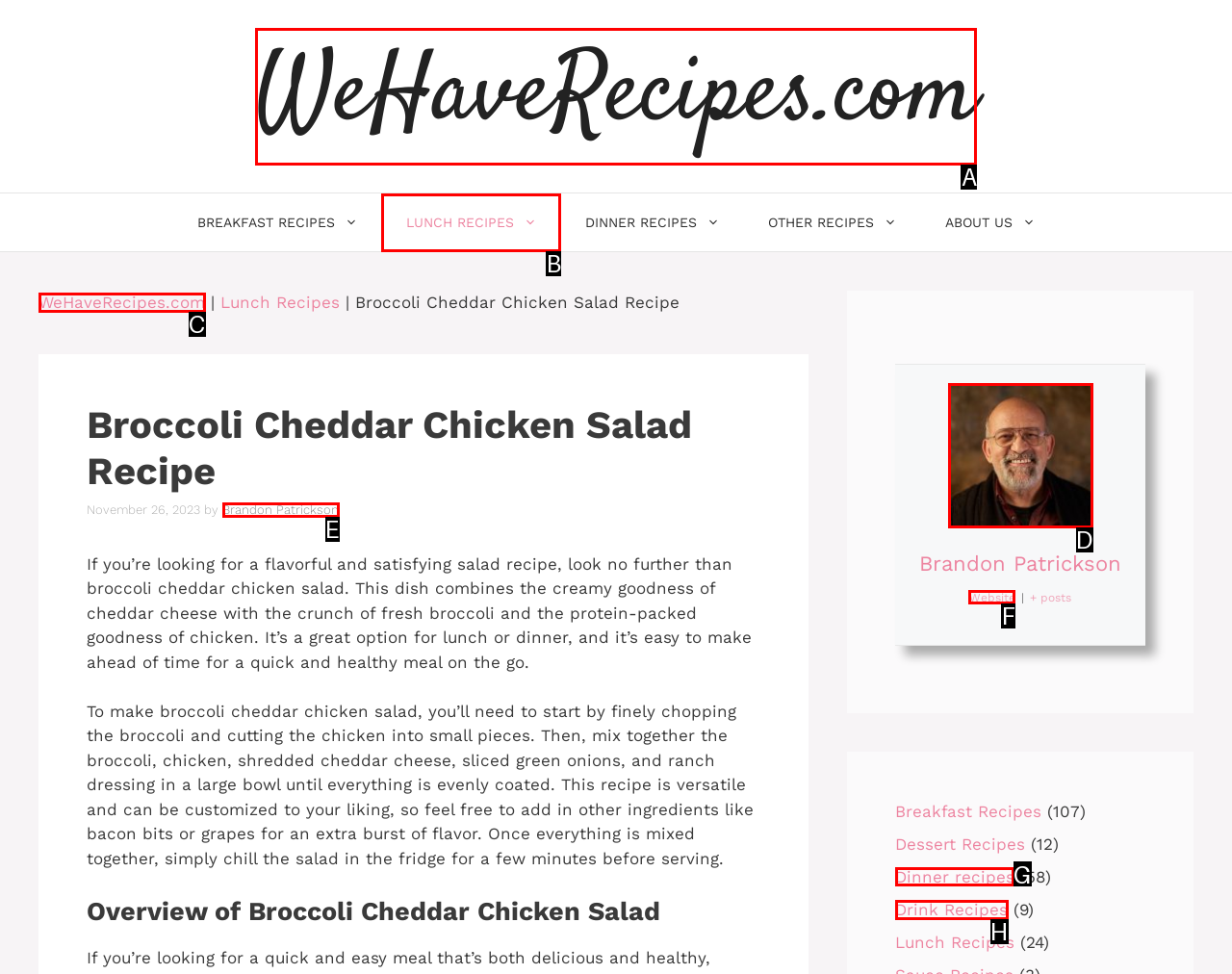Tell me which one HTML element you should click to complete the following task: Explore 'Dinner Recipes'
Answer with the option's letter from the given choices directly.

G